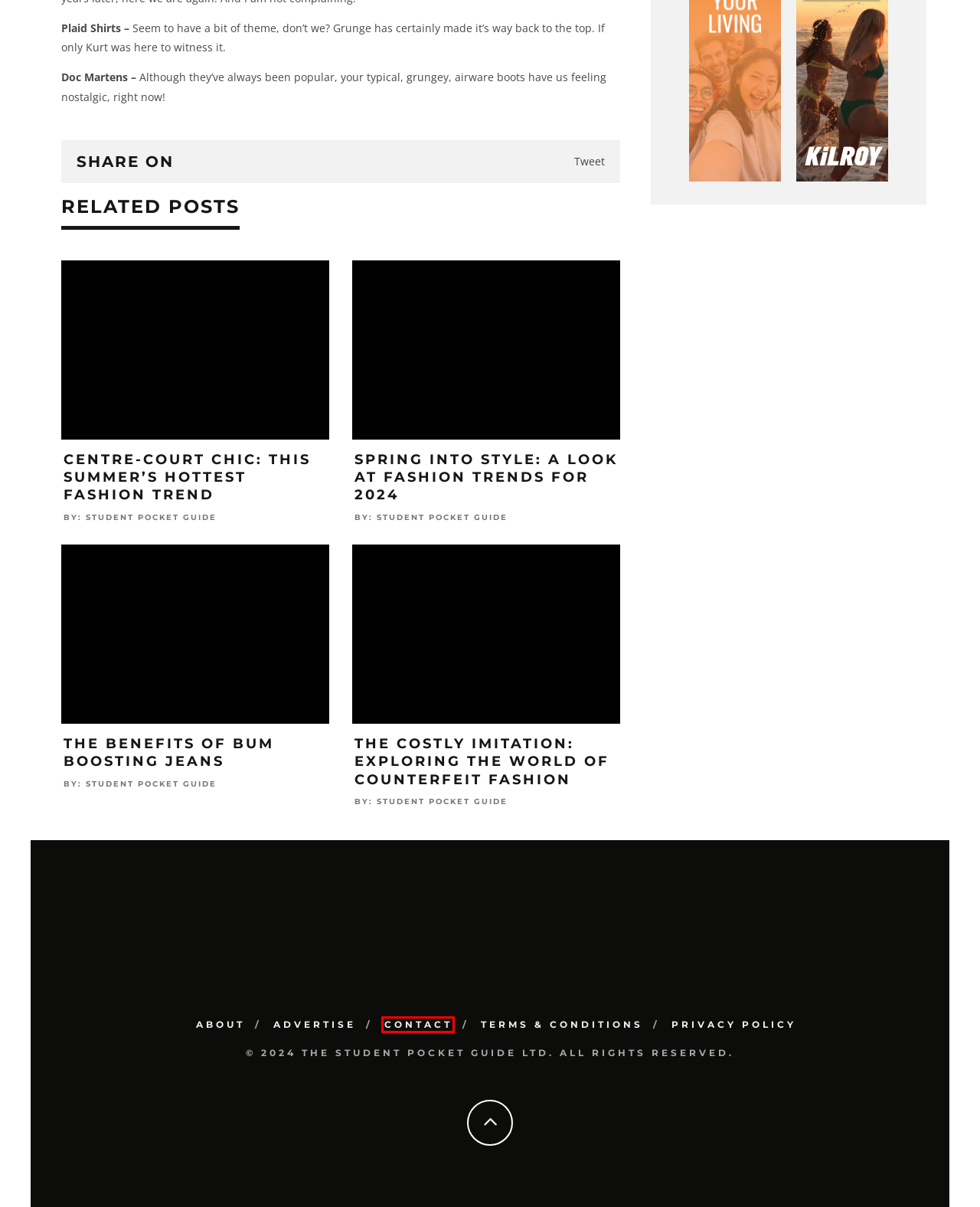Consider the screenshot of a webpage with a red bounding box and select the webpage description that best describes the new page that appears after clicking the element inside the red box. Here are the candidates:
A. UK Student Advertising
B. Spring Fashion Trends for 2024
C. Student Pocket Guide | UK Student Magazine - Contact Us
D. Student Pocket Guide | UK Student Magazine - Privacy Policy
E. Tenniscore Fashion Trend | This Summer's Hottest Look
F. The Benefits of Bum Boosting Jeans
G. Counterfeit Fashion: Exploring the World of the Costly Imitation
H. Student Pocket Guide | UK Student Magazine - Terms & Conditions

C